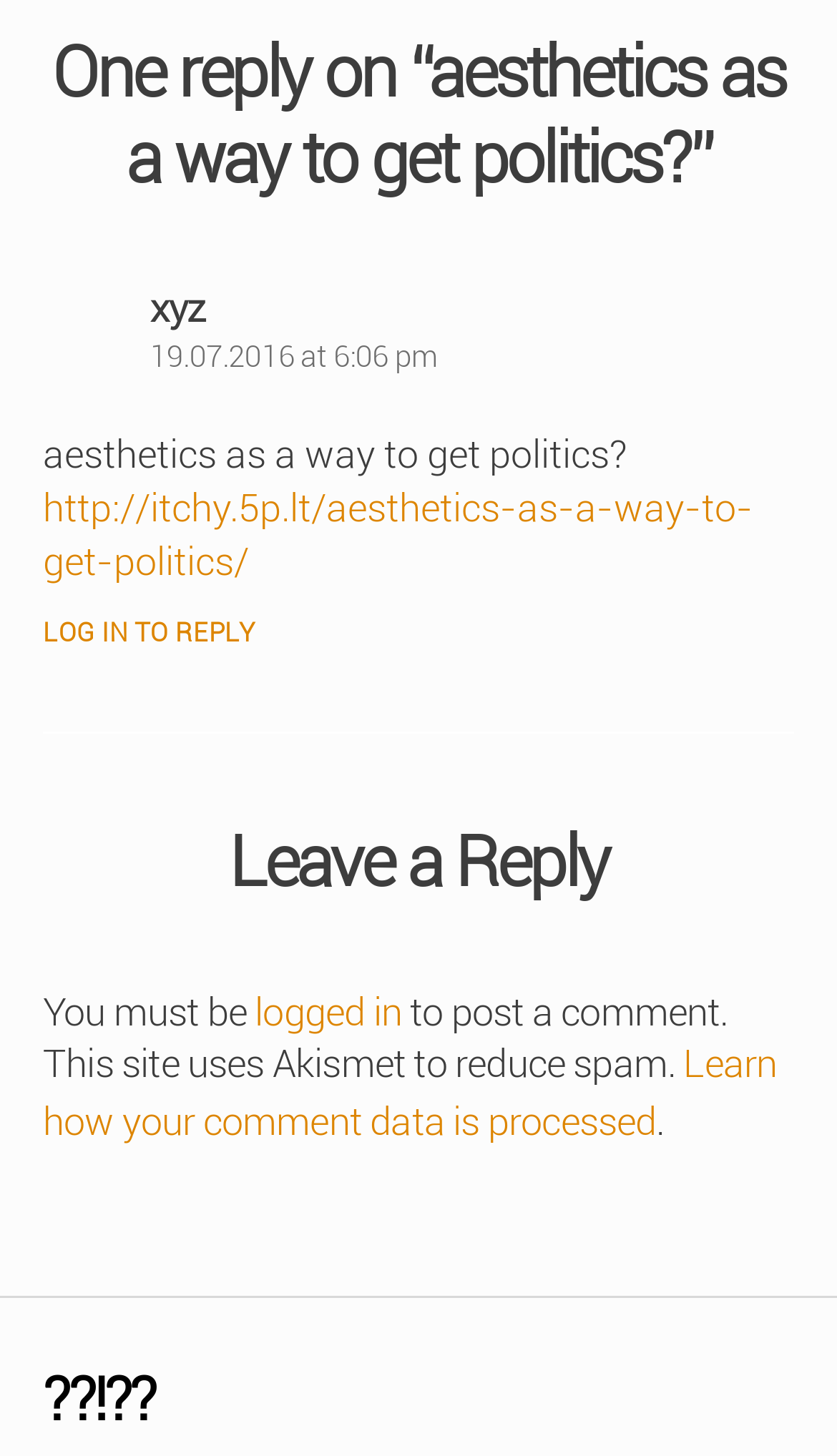What is the purpose of Akismet?
Please provide a comprehensive answer based on the contents of the image.

I found the text 'This site uses Akismet to reduce spam.' which indicates that the purpose of Akismet is to reduce spam on the website.